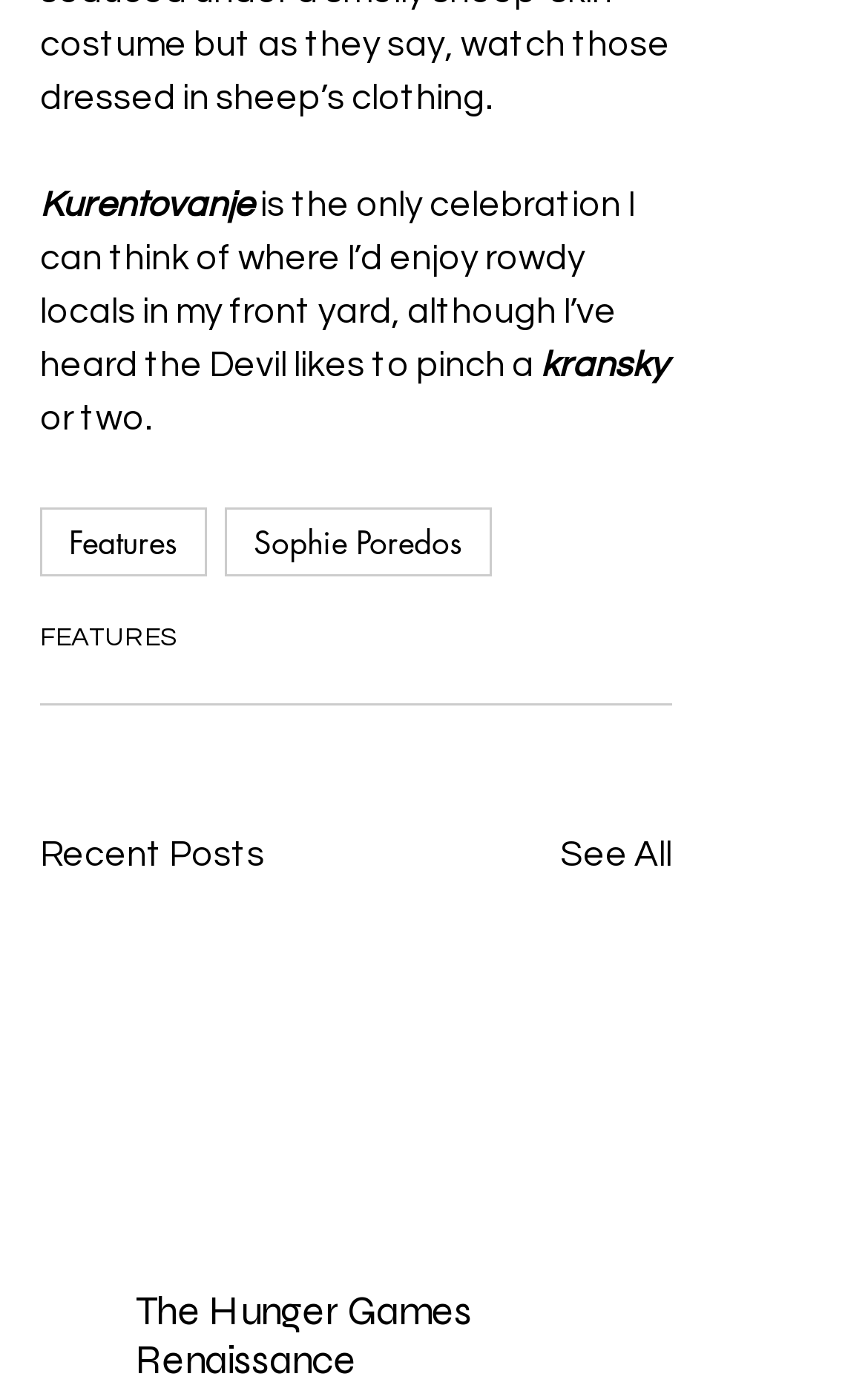Please provide a comprehensive response to the question based on the details in the image: What is the celebration mentioned?

The celebration mentioned is Kurentovanje, which is stated in the StaticText element with ID 453 at the top of the webpage.